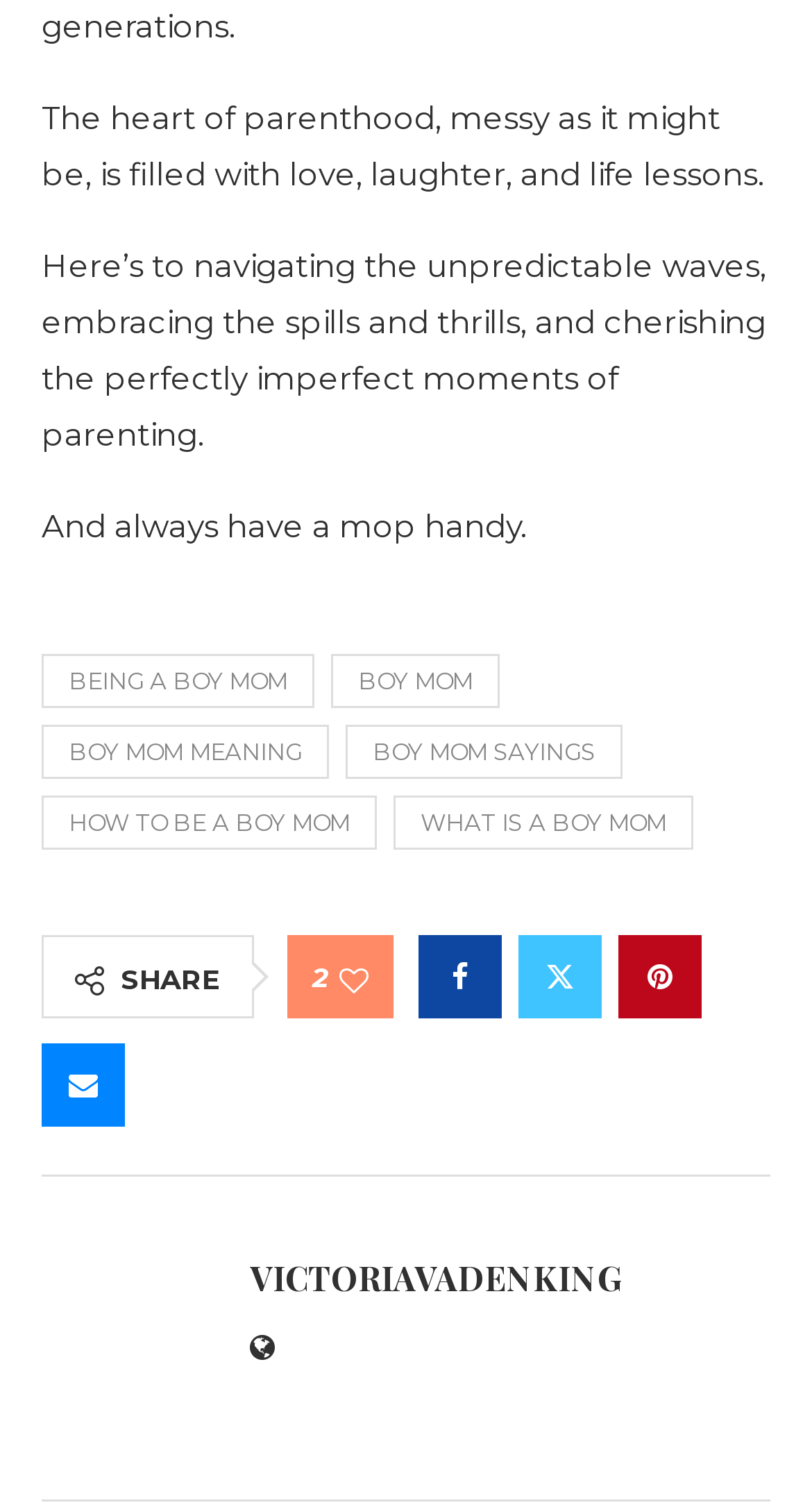Please reply to the following question using a single word or phrase: 
What is the tone of the webpage?

Positive